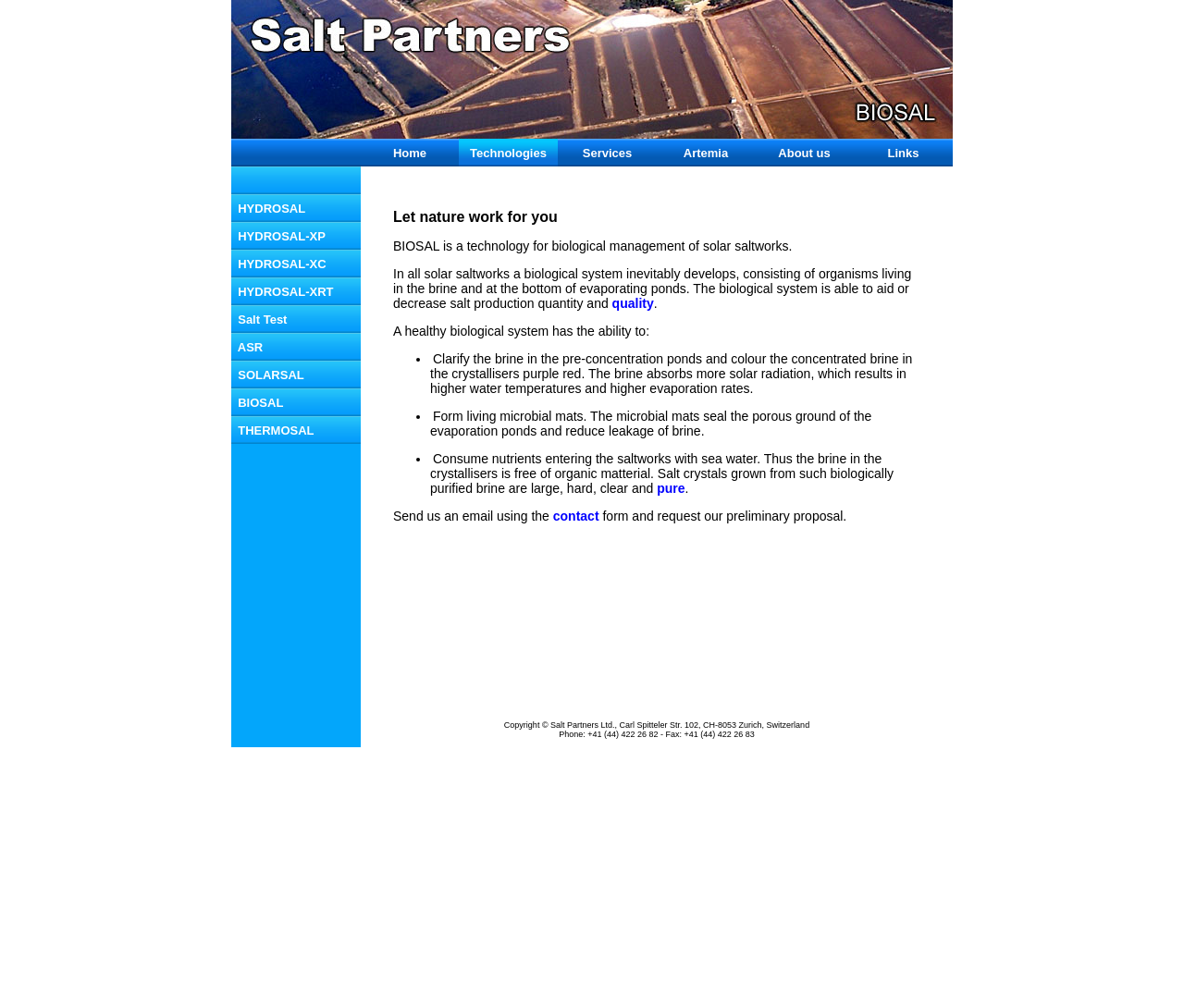Locate the bounding box coordinates of the element I should click to achieve the following instruction: "Click on Home".

[0.305, 0.138, 0.388, 0.165]